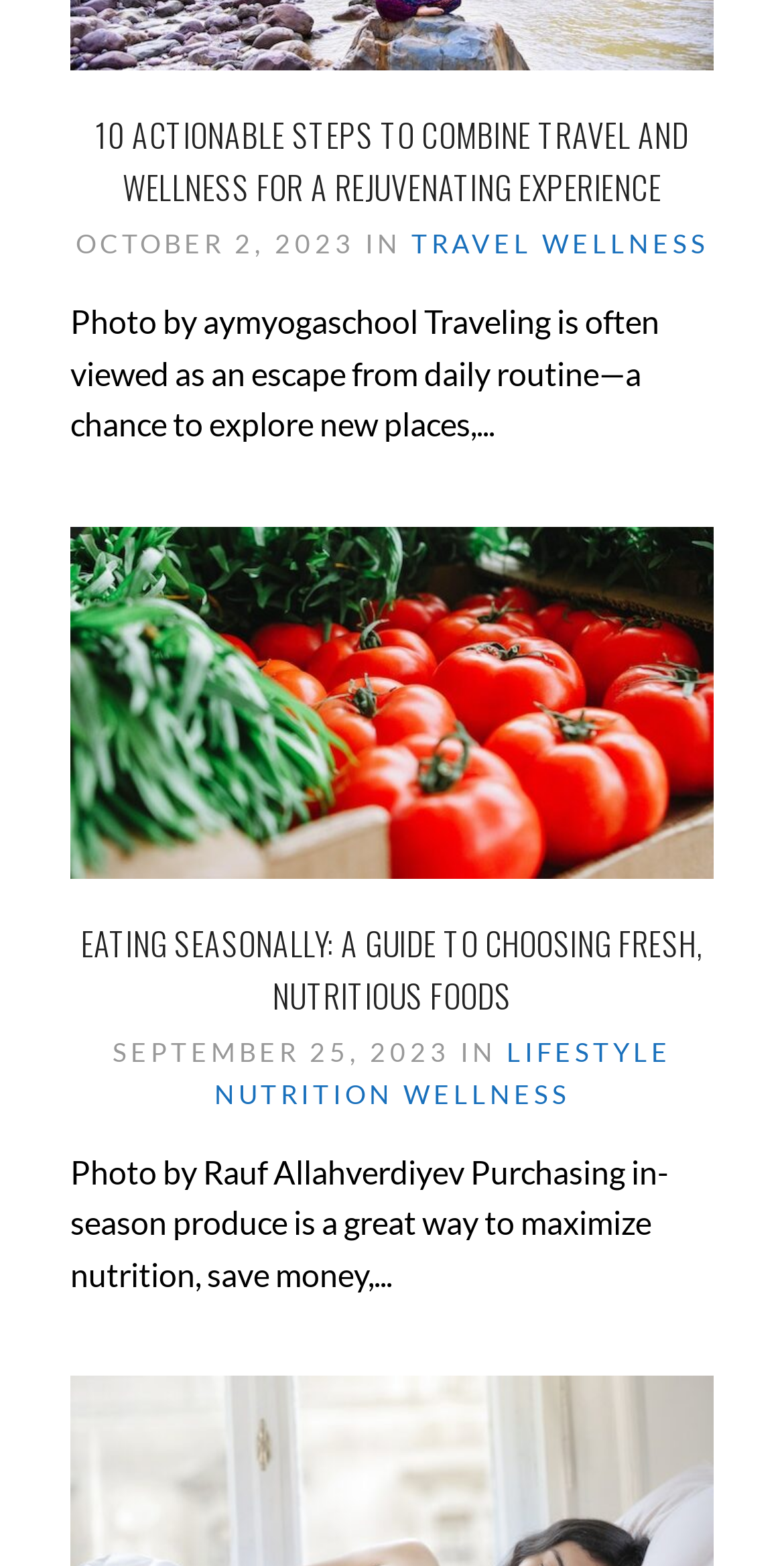Please find the bounding box coordinates of the element's region to be clicked to carry out this instruction: "click combine travel and wellness".

[0.09, 0.024, 0.91, 0.049]